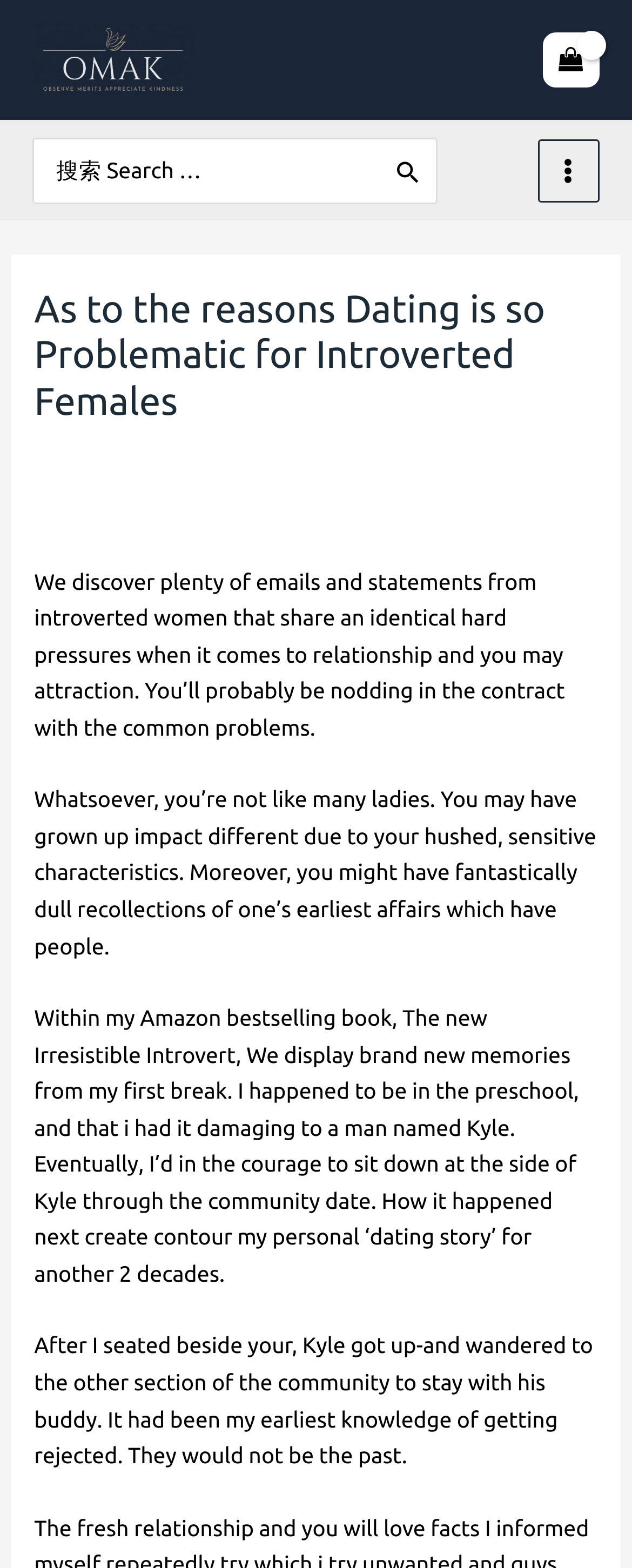Please determine the bounding box coordinates of the element's region to click in order to carry out the following instruction: "Click on the main menu". The coordinates should be four float numbers between 0 and 1, i.e., [left, top, right, bottom].

[0.851, 0.089, 0.949, 0.129]